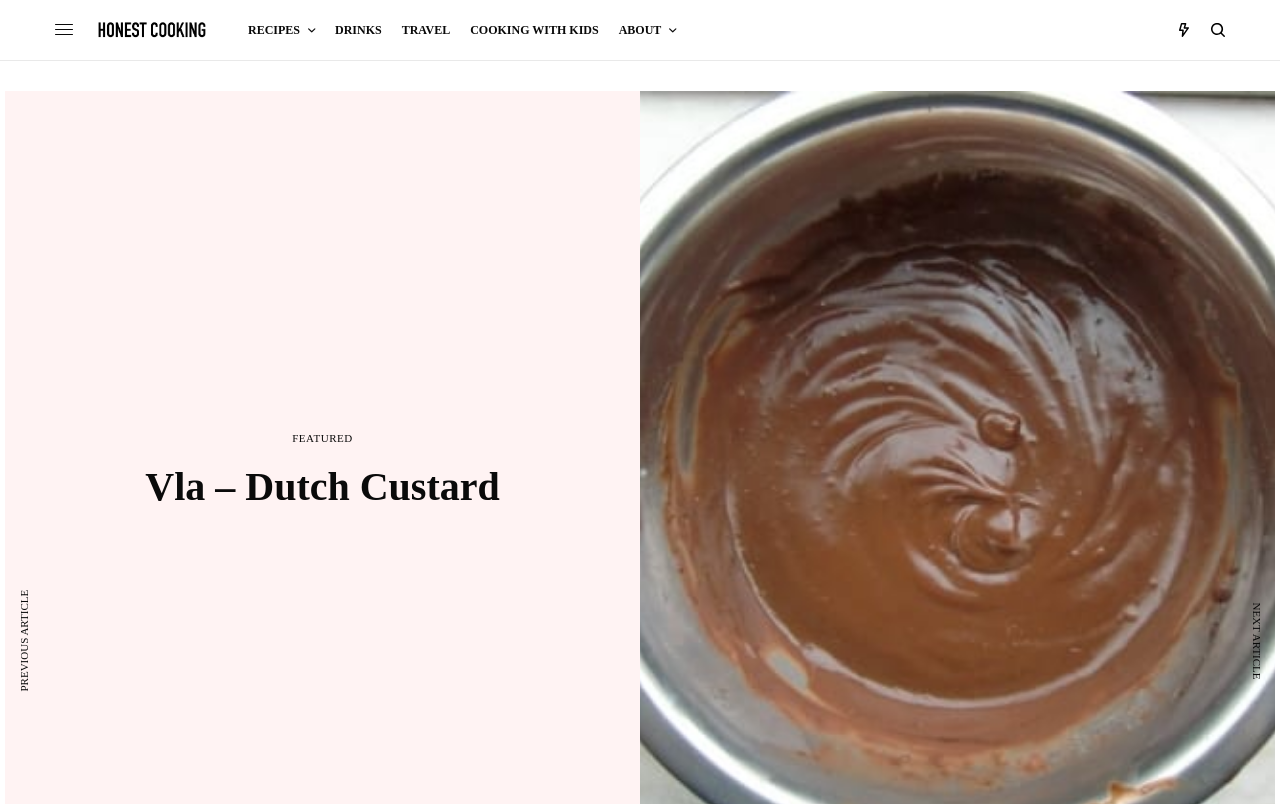Determine the main text heading of the webpage and provide its content.

Vla – Dutch Custard